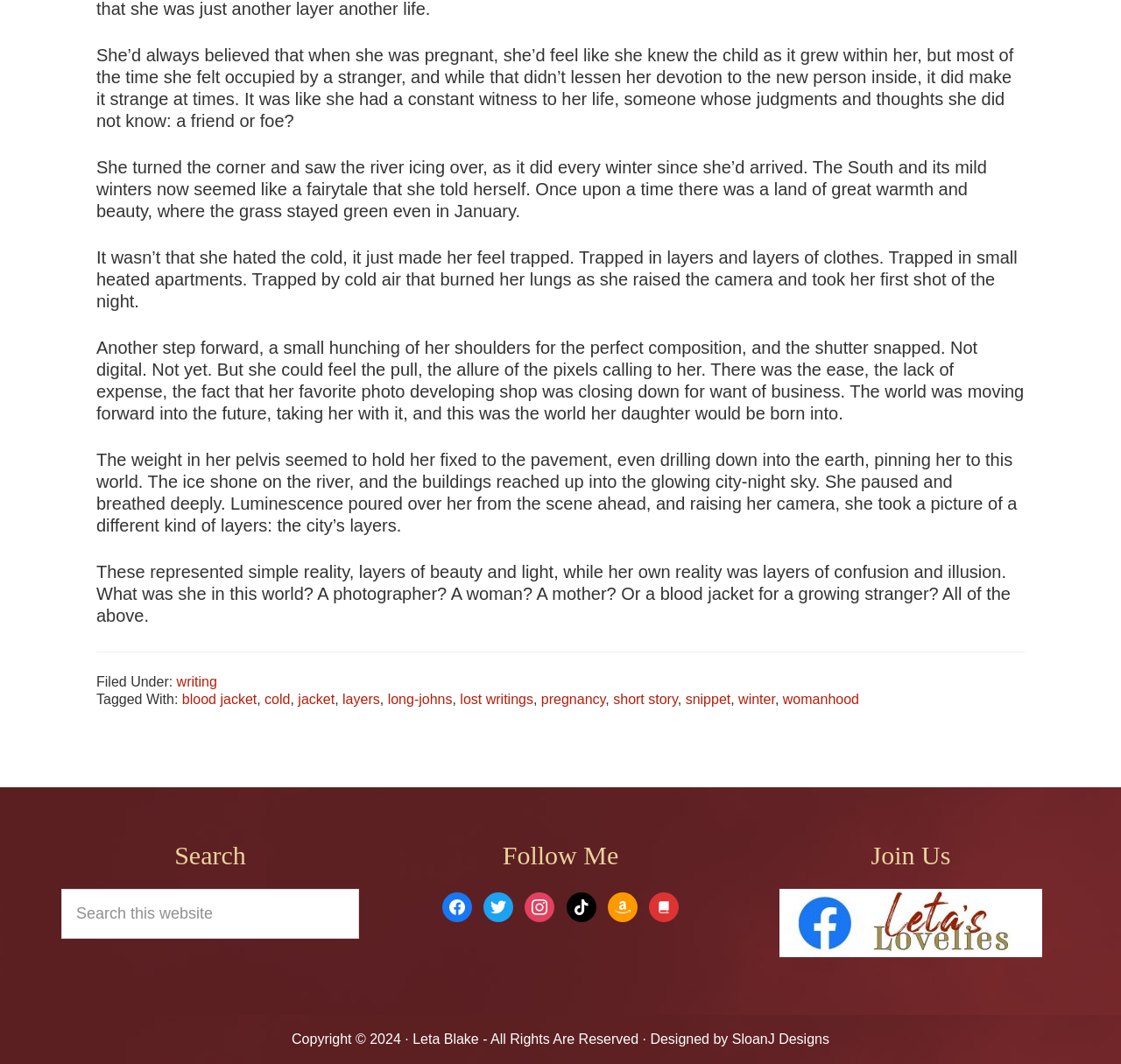Please determine the bounding box coordinates for the element with the description: "parent_node: Join Us".

[0.695, 0.887, 0.93, 0.903]